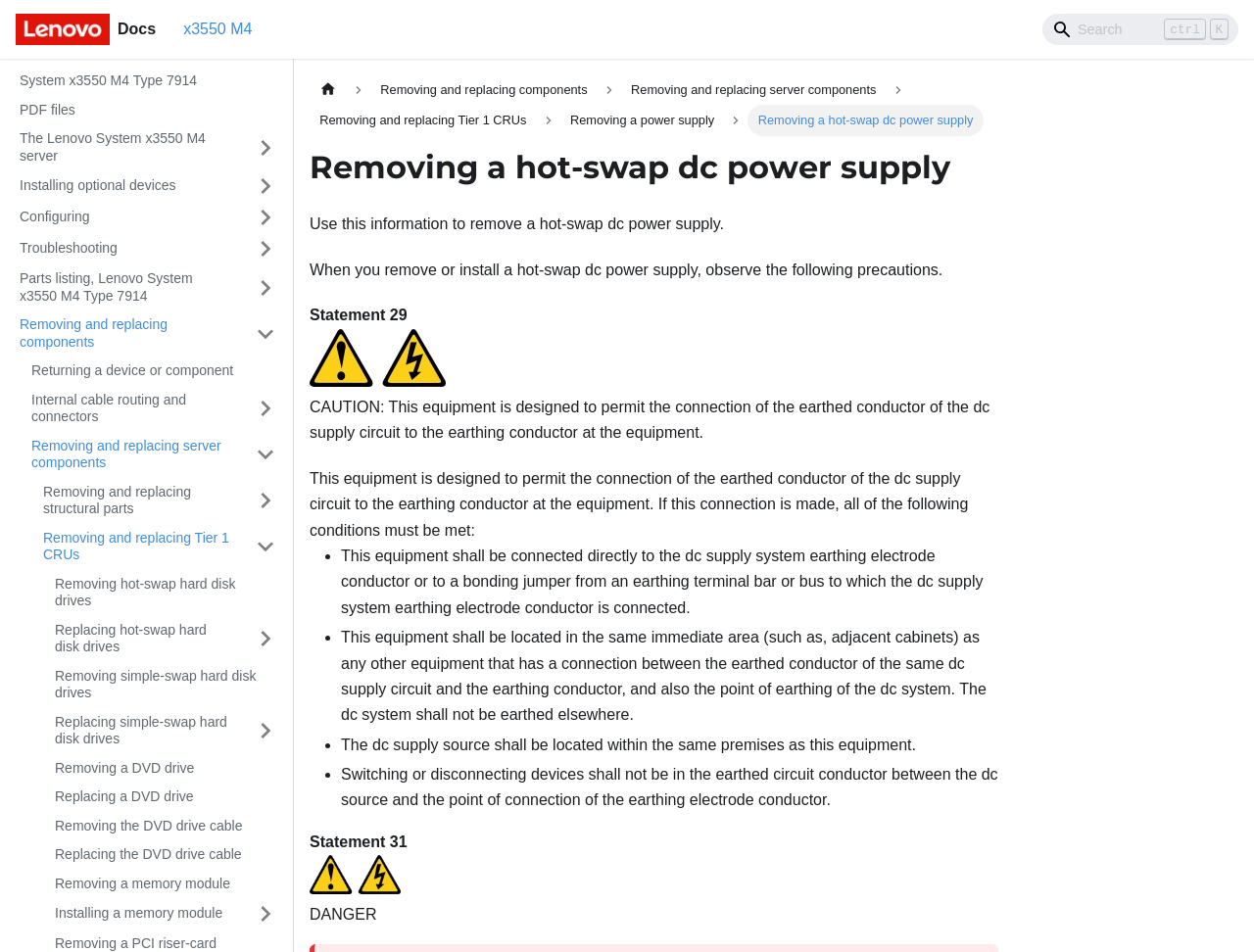Answer the question using only a single word or phrase: 
What is the warning about when removing or installing a hot-swap dc power supply?

CAUTION